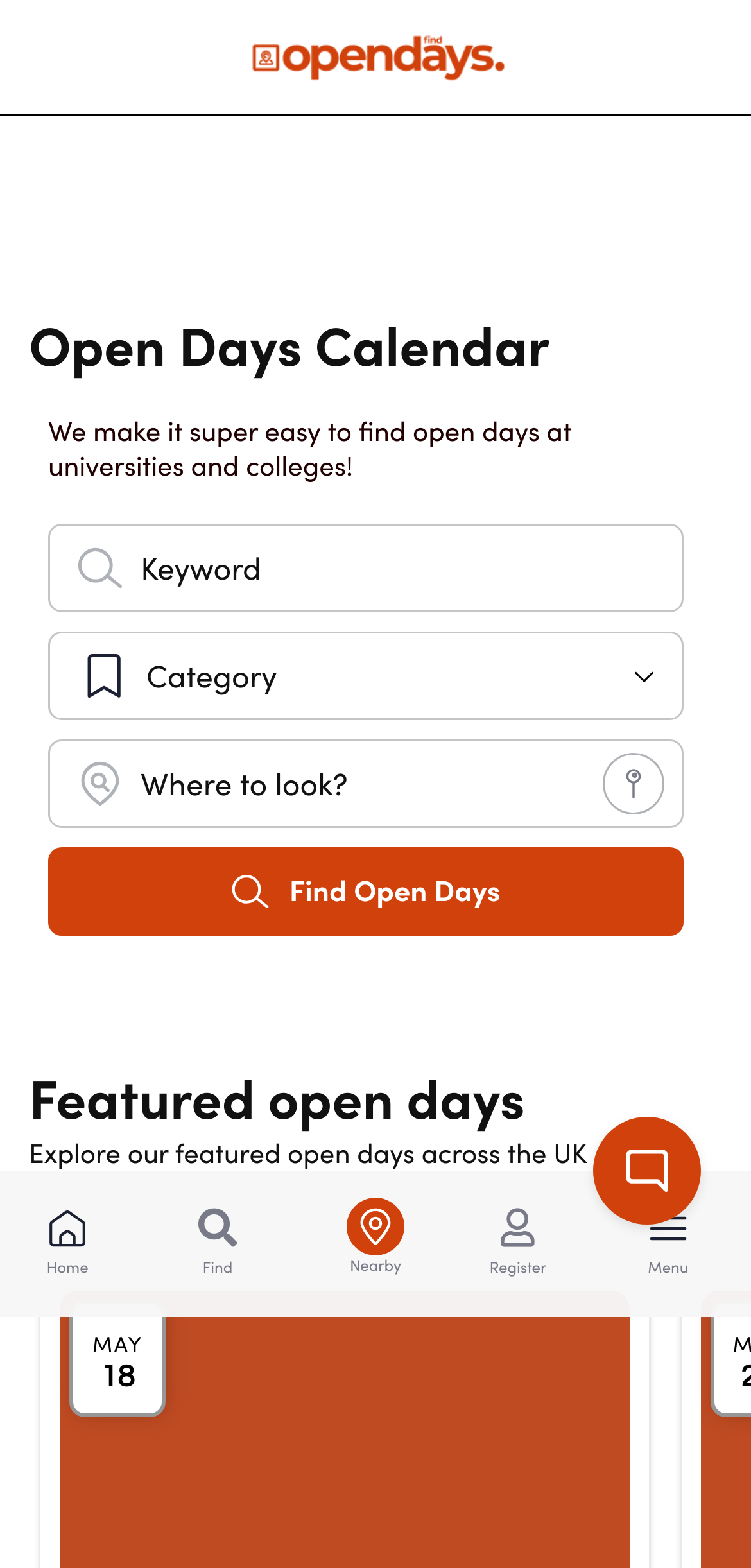Locate the bounding box coordinates of the clickable region to complete the following instruction: "Click on the 'Home' link."

[0.026, 0.753, 0.154, 0.828]